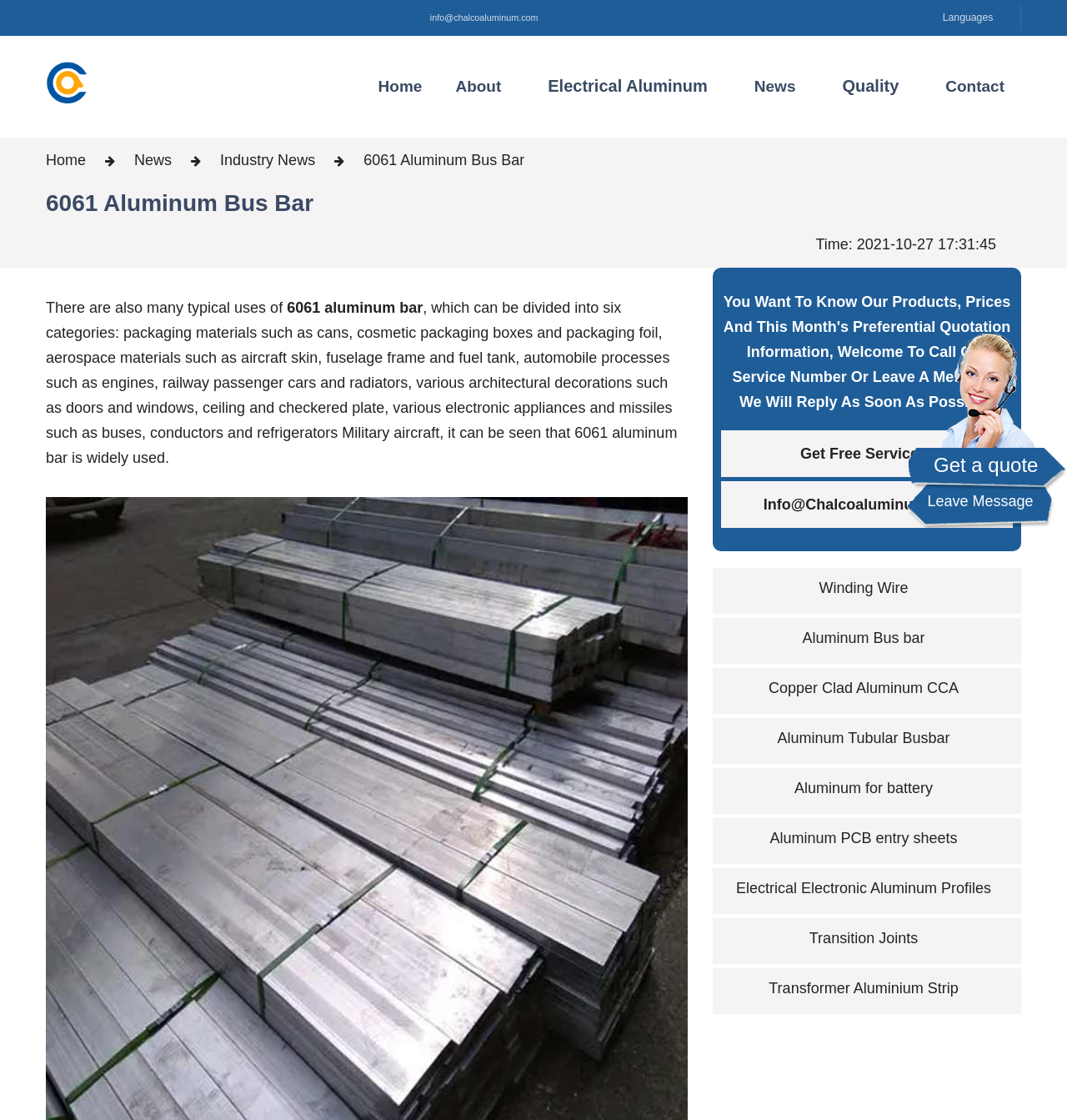Locate the bounding box coordinates of the clickable region necessary to complete the following instruction: "Explore the Fintech section". Provide the coordinates in the format of four float numbers between 0 and 1, i.e., [left, top, right, bottom].

None